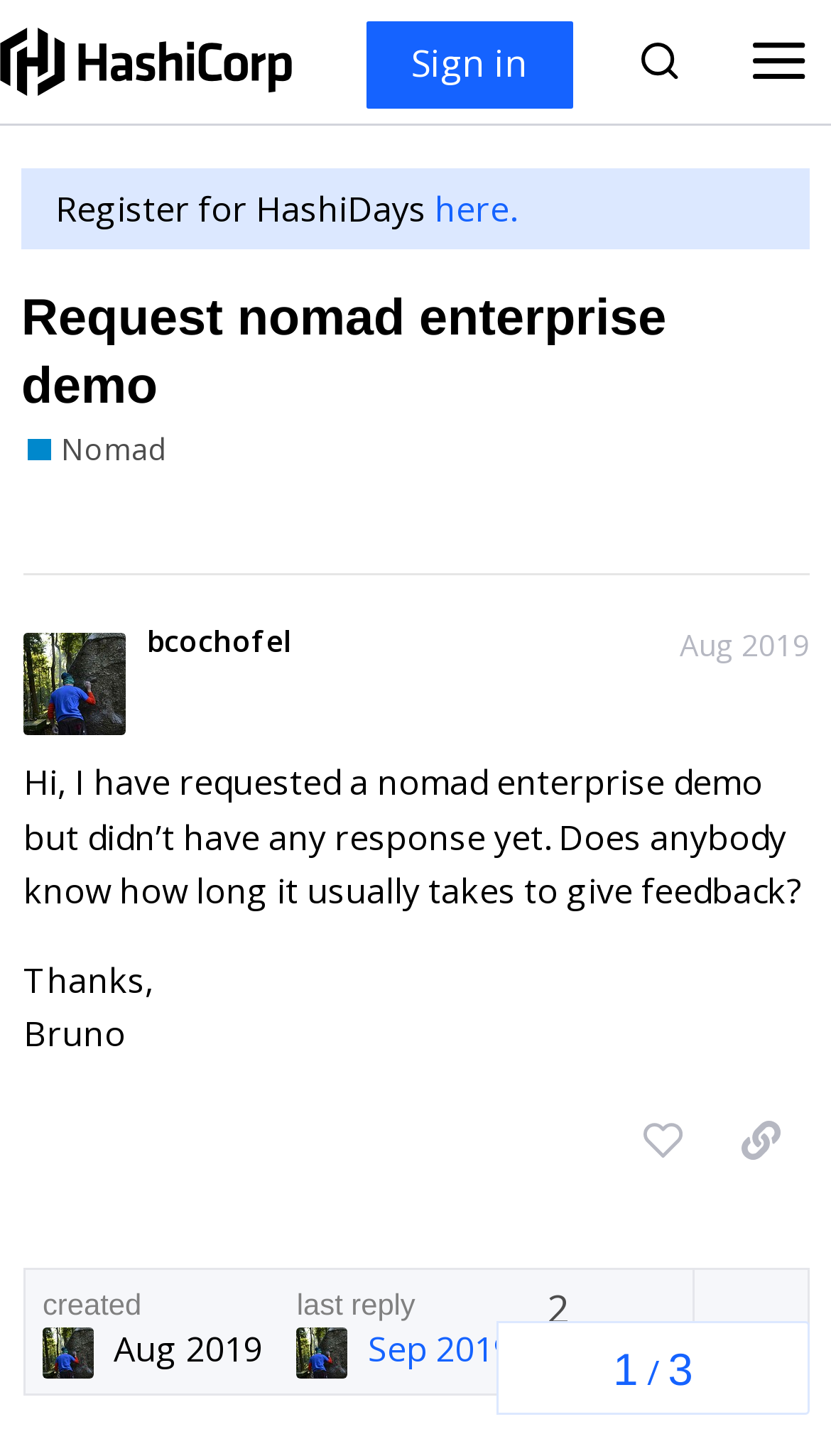Please indicate the bounding box coordinates for the clickable area to complete the following task: "Register for HashiDays". The coordinates should be specified as four float numbers between 0 and 1, i.e., [left, top, right, bottom].

[0.067, 0.127, 0.523, 0.159]